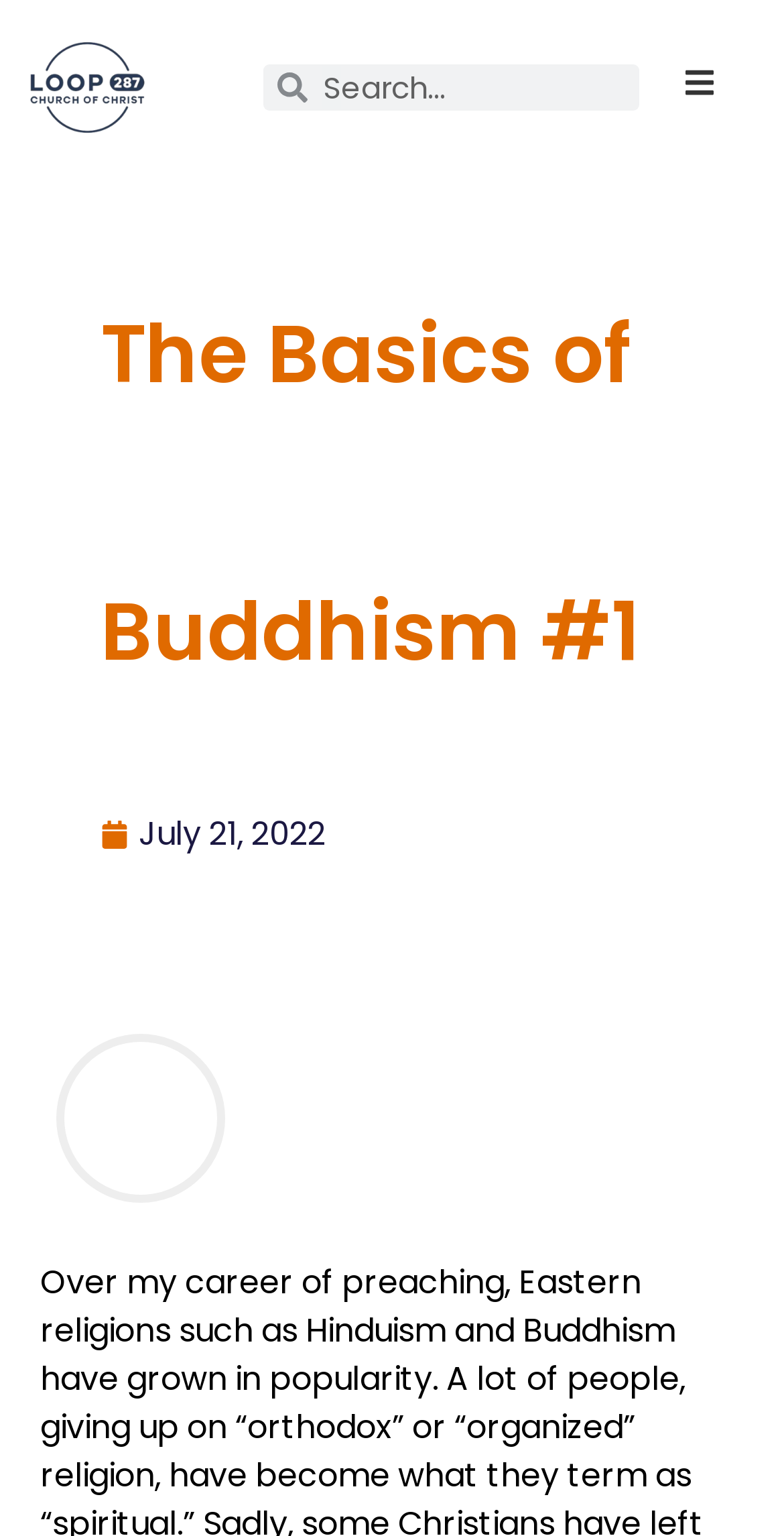Is there a search function on the webpage?
Can you provide an in-depth and detailed response to the question?

I found a search function on the webpage by looking at the searchbox element with the text 'Search' which is located at the coordinates [0.393, 0.042, 0.816, 0.072]. This element is a child of the root element and is likely to be a search function.